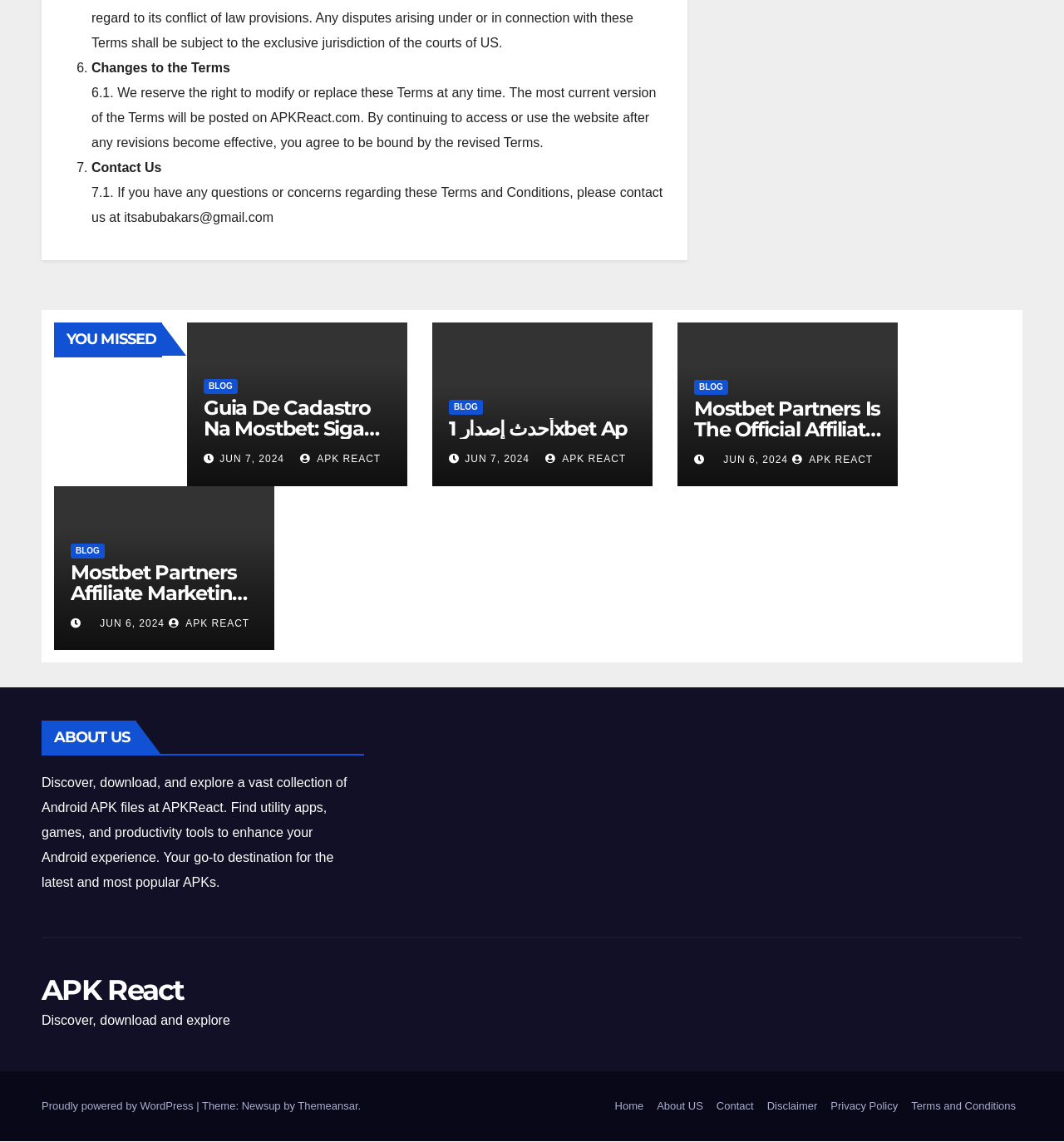Find the bounding box coordinates for the HTML element described in this sentence: "Contact". Provide the coordinates as four float numbers between 0 and 1, in the format [left, top, right, bottom].

[0.667, 0.957, 0.715, 0.981]